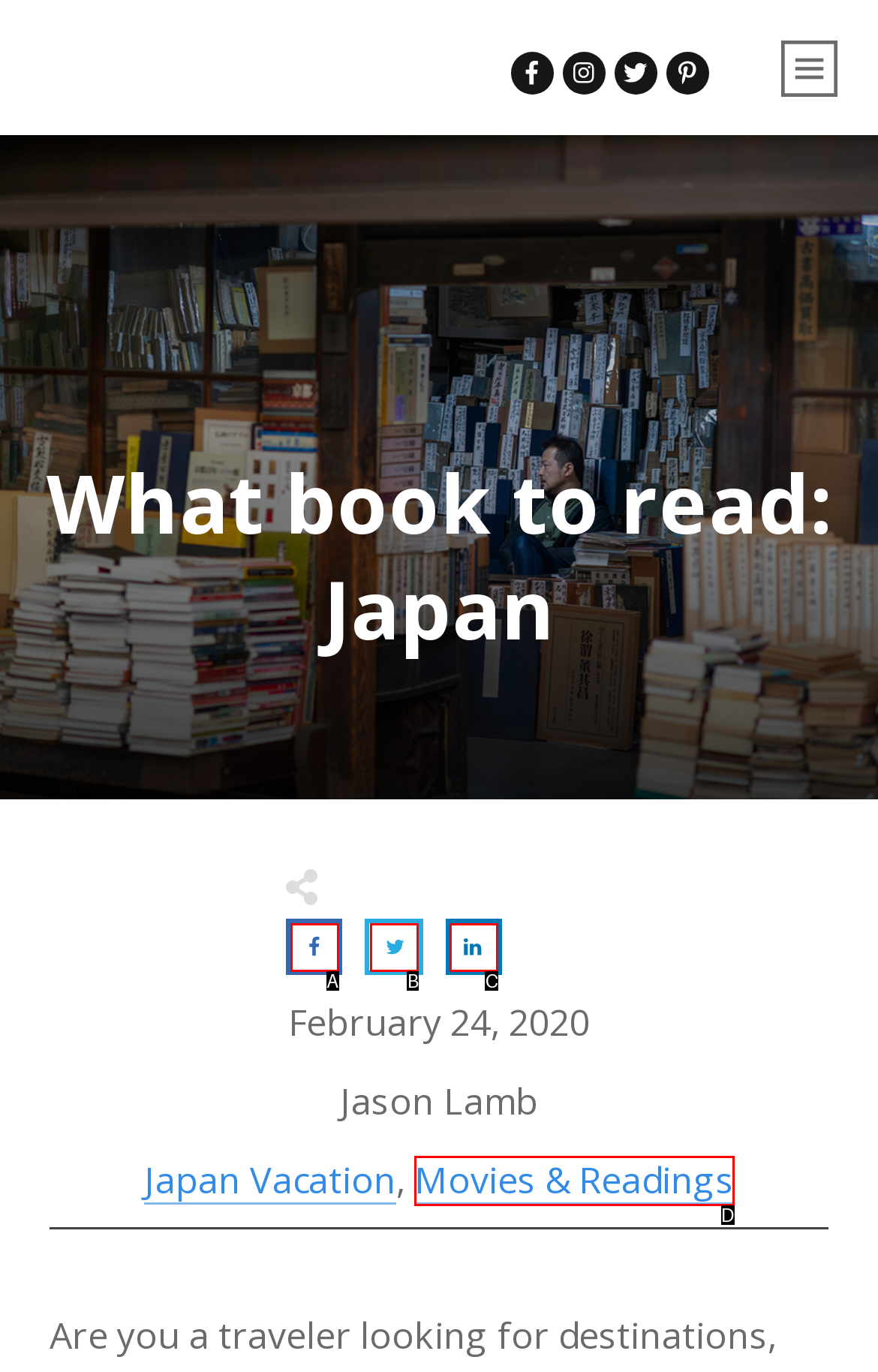Which option best describes: Movies & Readings
Respond with the letter of the appropriate choice.

D